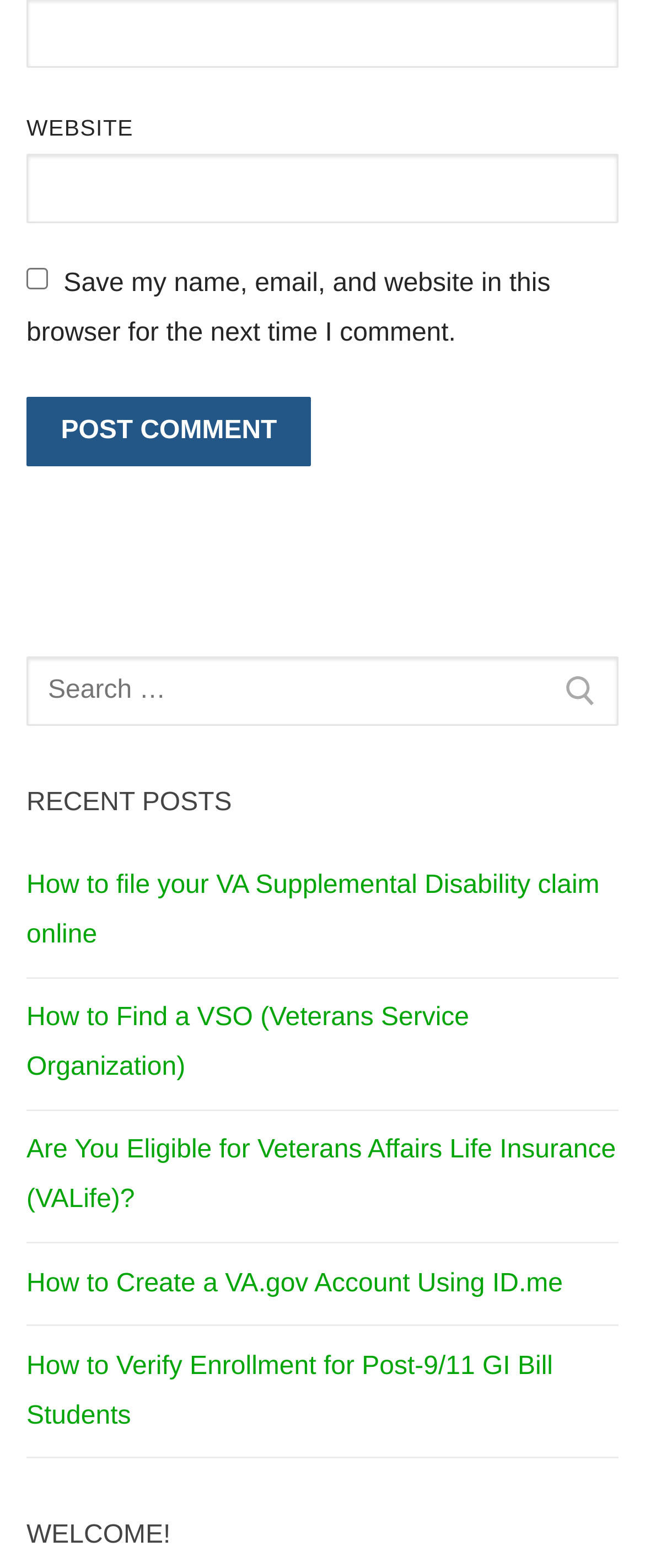Identify the bounding box coordinates of the area that should be clicked in order to complete the given instruction: "Search for something". The bounding box coordinates should be four float numbers between 0 and 1, i.e., [left, top, right, bottom].

[0.041, 0.419, 0.959, 0.463]